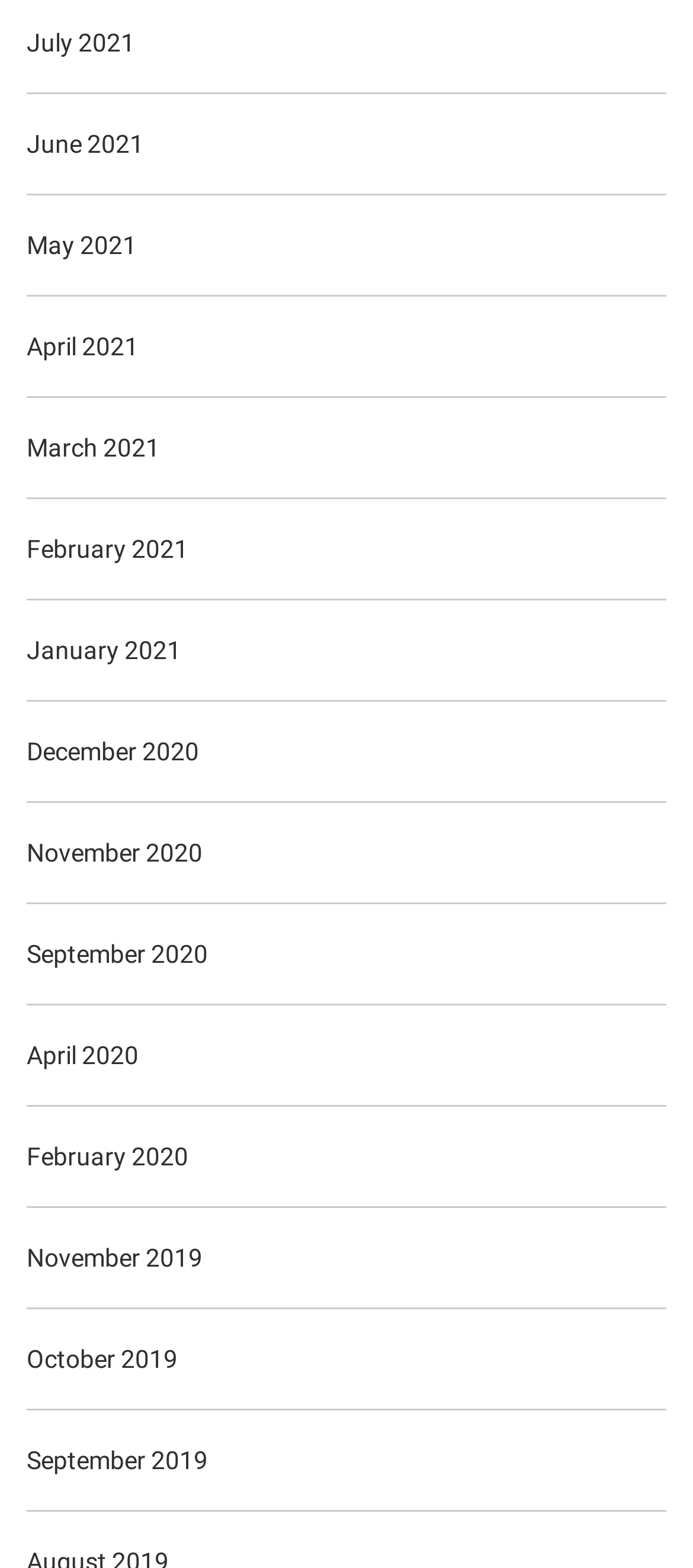Identify the bounding box coordinates of the area that should be clicked in order to complete the given instruction: "view July 2021". The bounding box coordinates should be four float numbers between 0 and 1, i.e., [left, top, right, bottom].

[0.038, 0.014, 0.962, 0.041]